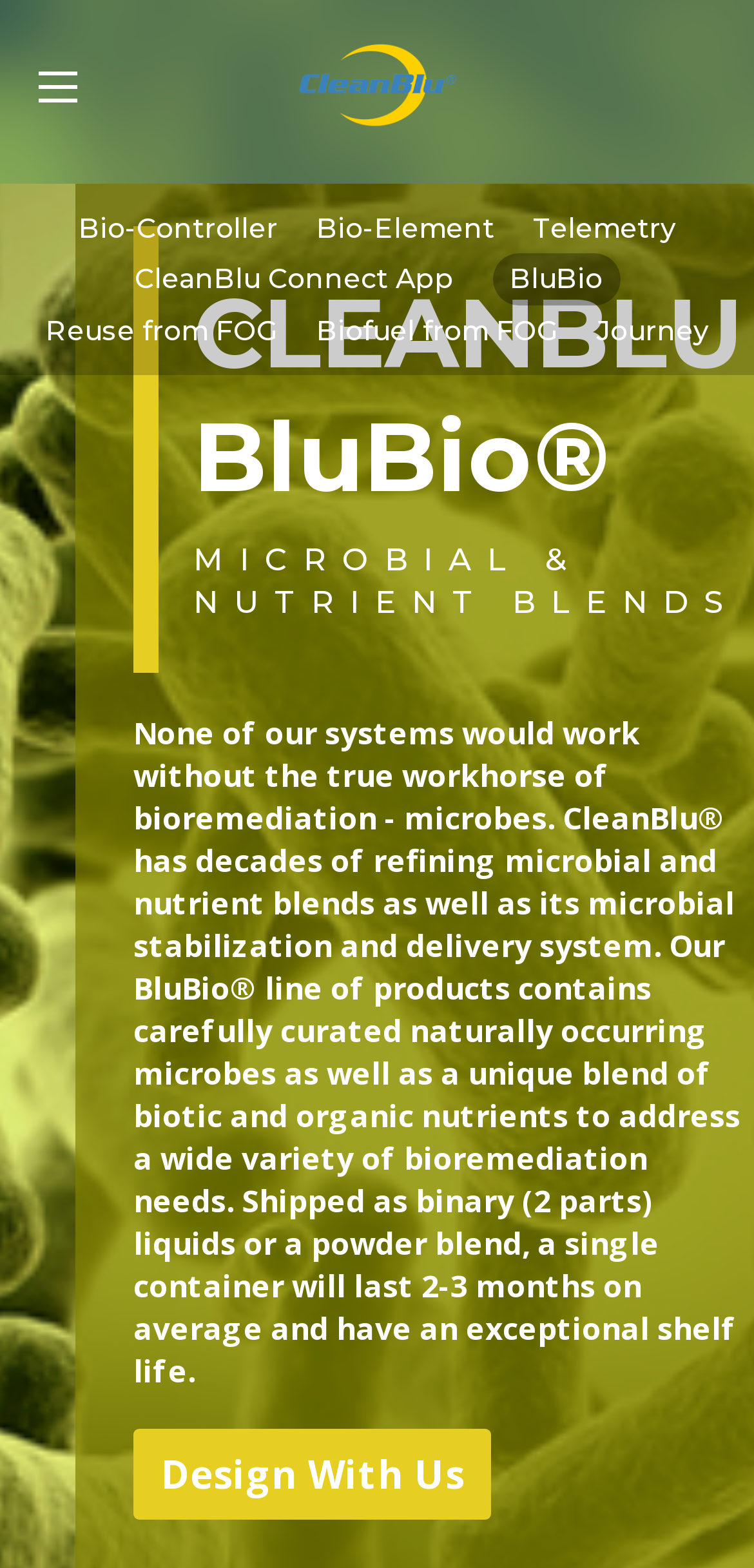Please identify the coordinates of the bounding box that should be clicked to fulfill this instruction: "Read about MICROBIAL & NUTRIENT BLENDS".

[0.256, 0.345, 0.979, 0.396]